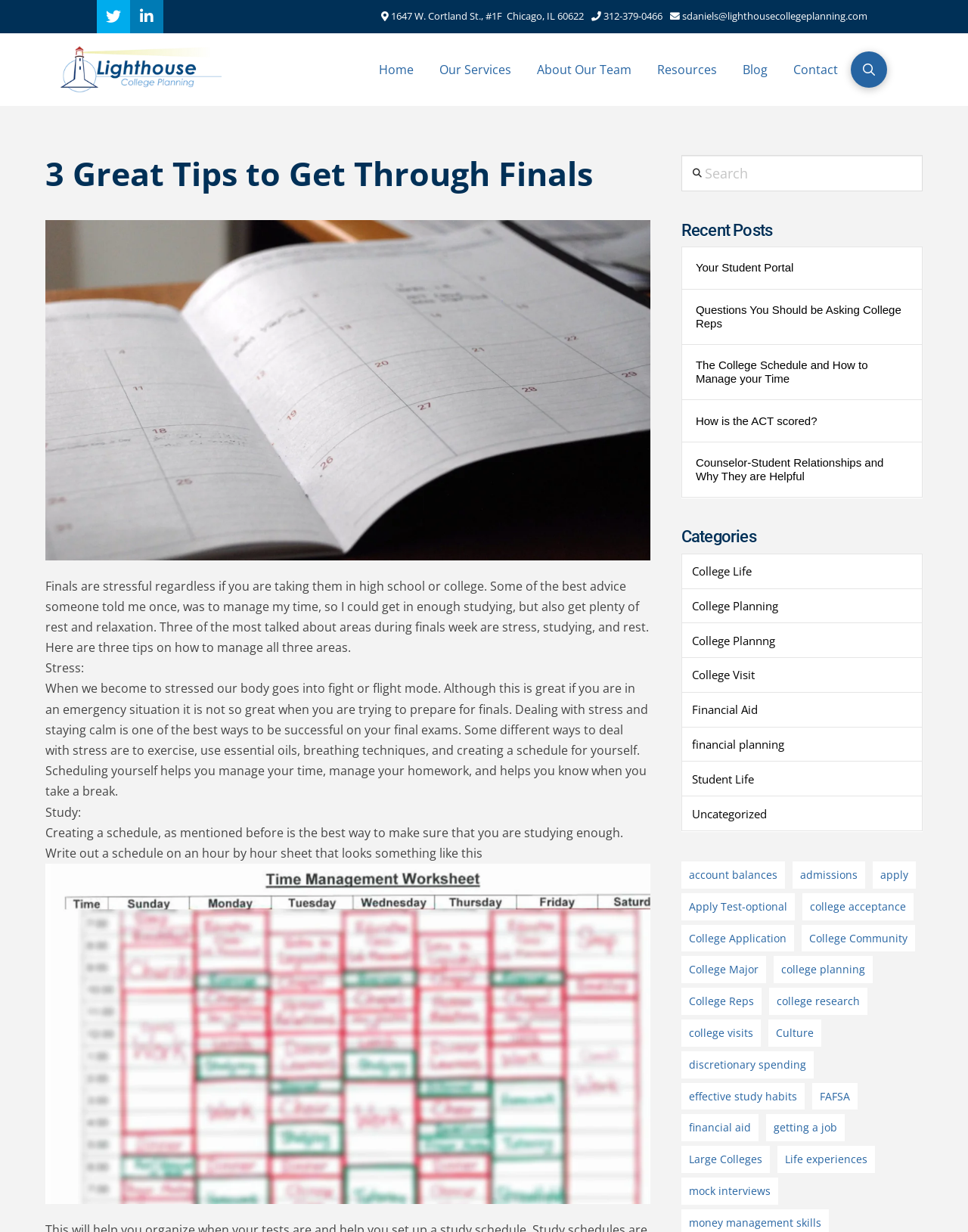Determine the bounding box coordinates of the area to click in order to meet this instruction: "View recent posts".

[0.704, 0.18, 0.953, 0.193]